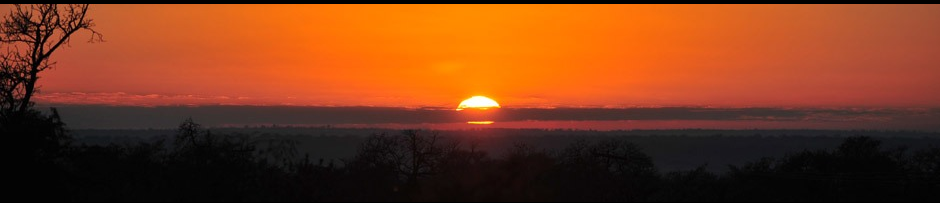What shapes the silhouetted landscape?
Answer the question with a detailed and thorough explanation.

According to the caption, the dark tree outlines frame the scene, adding depth and a sense of tranquility to the serene moment, which implies that the dark tree outlines shape the silhouetted landscape.